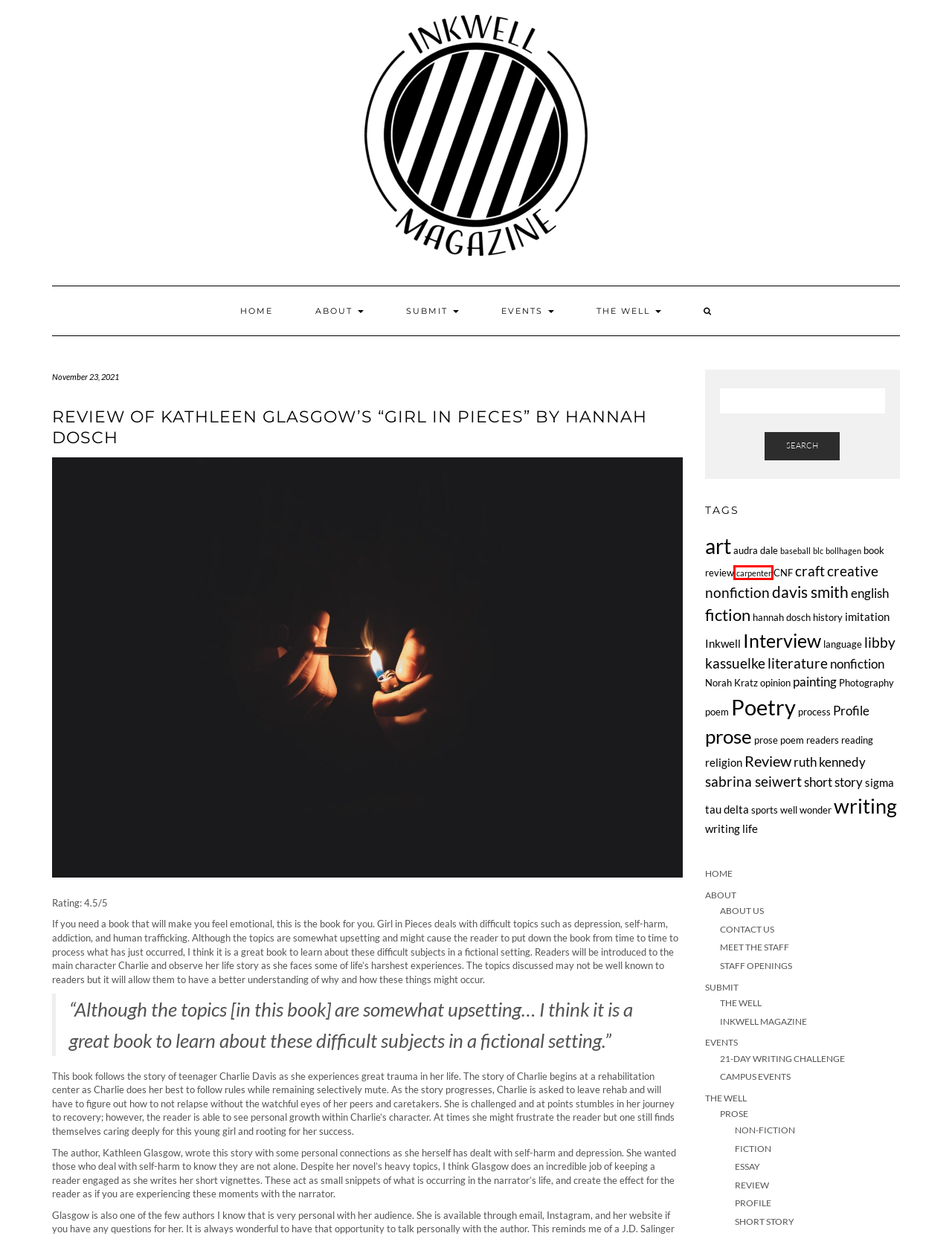You are given a screenshot of a webpage with a red rectangle bounding box around a UI element. Select the webpage description that best matches the new webpage after clicking the element in the bounding box. Here are the candidates:
A. audra dale | Inkwell
B. Prose | Inkwell
C. Review | Inkwell
D. Inkwell
E. Staff Page | Inkwell
F. sabrina seiwert | Inkwell
G. hannah dosch | Inkwell
H. carpenter | Inkwell

H